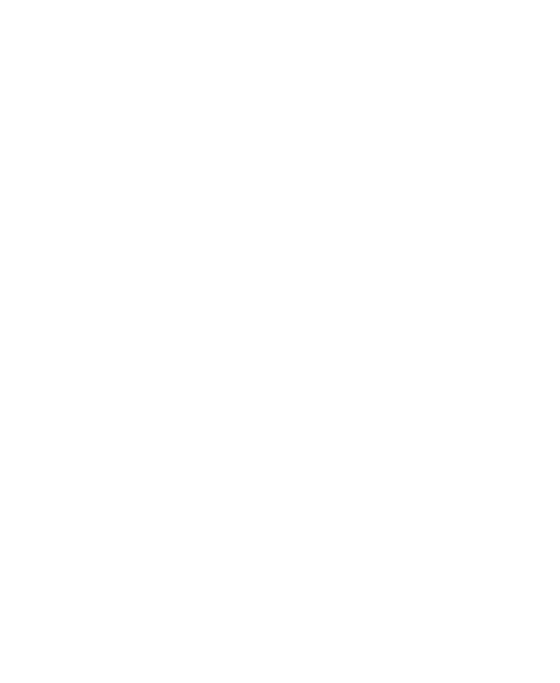What is the status of the product's availability?
Based on the image, give a concise answer in the form of a single word or short phrase.

Out of stock